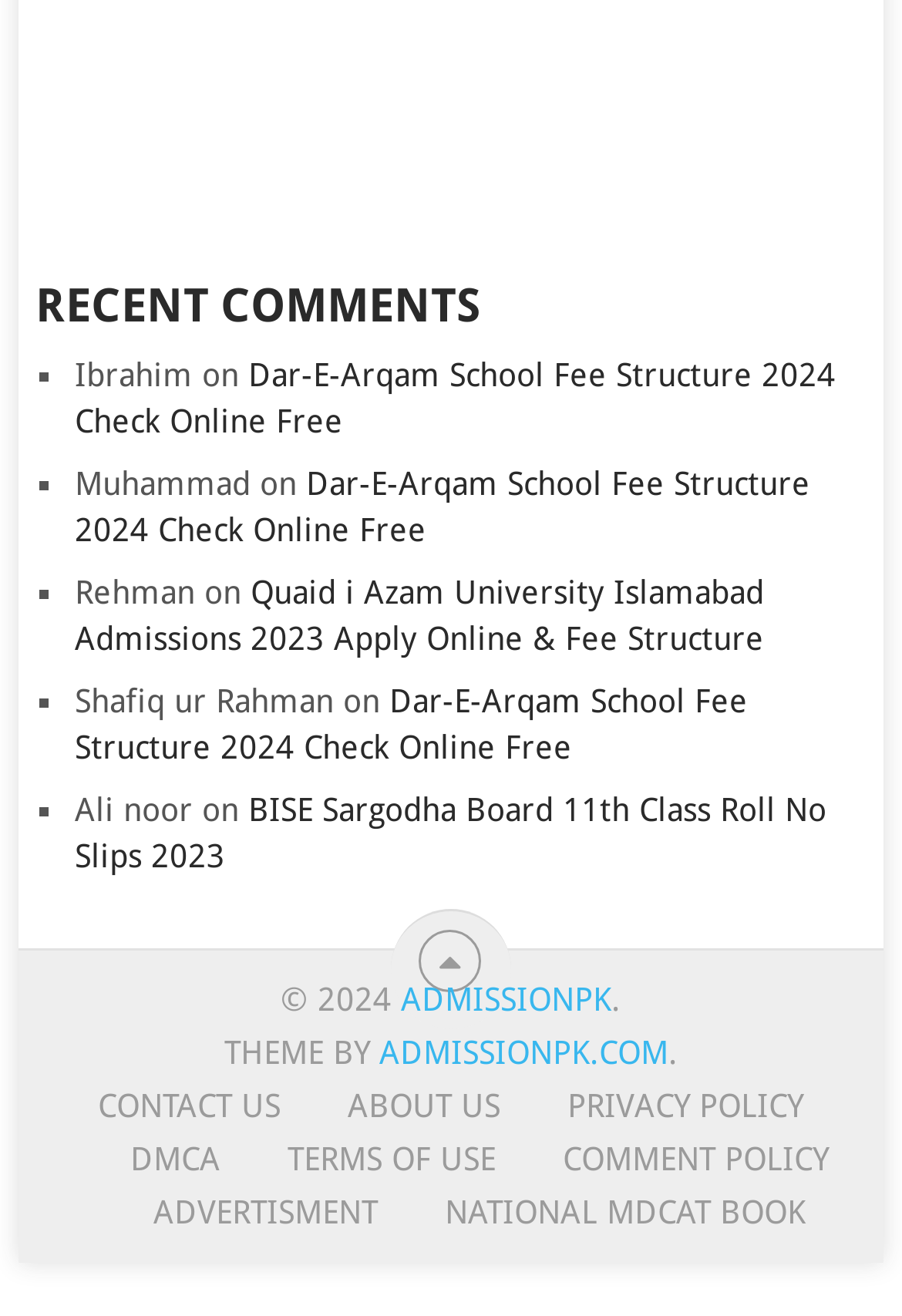Identify the bounding box coordinates for the UI element that matches this description: "National MDCAT Book".

[0.429, 0.908, 0.894, 0.936]